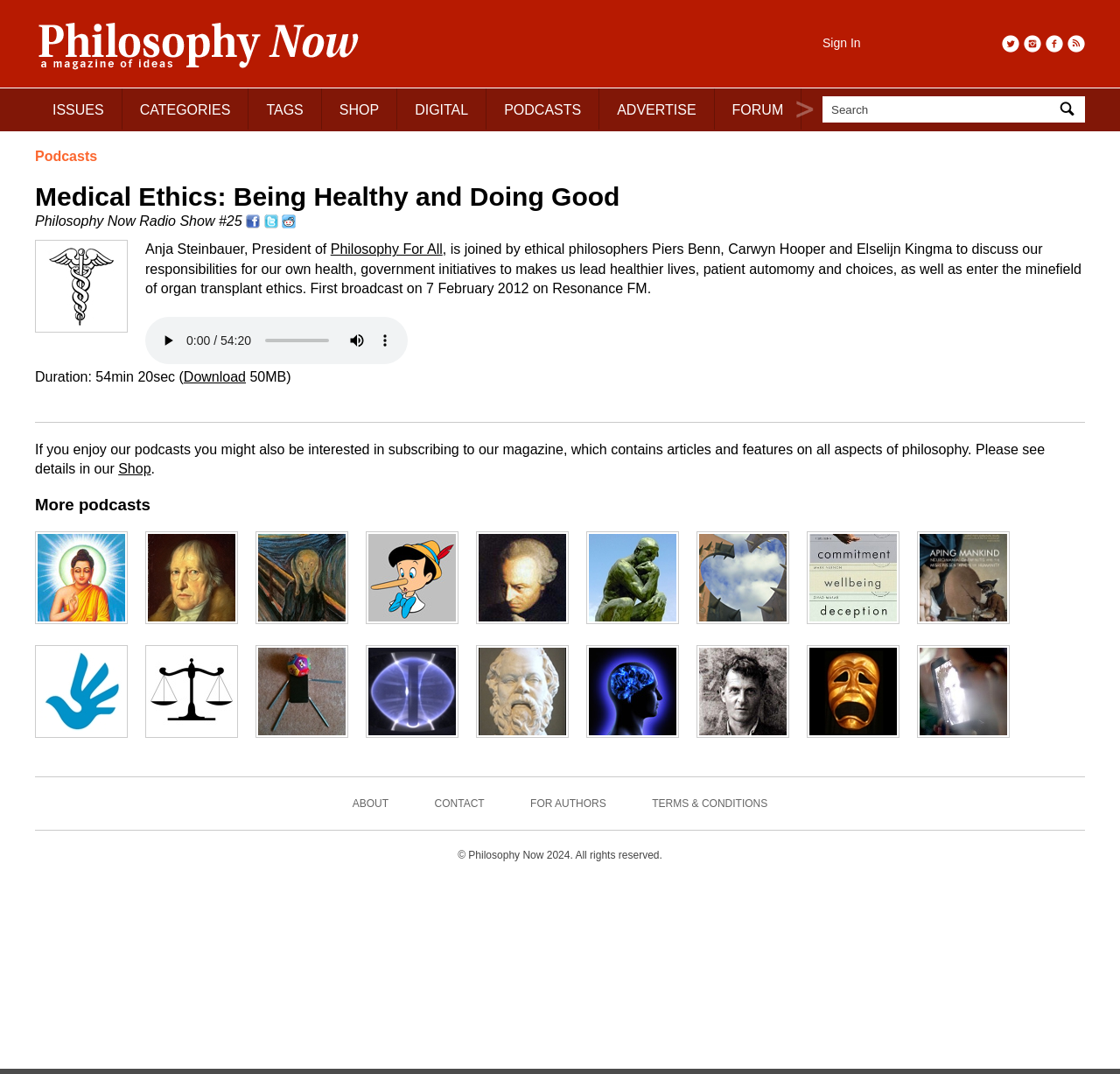Pinpoint the bounding box coordinates of the element to be clicked to execute the instruction: "Search for something".

[0.945, 0.093, 0.961, 0.112]